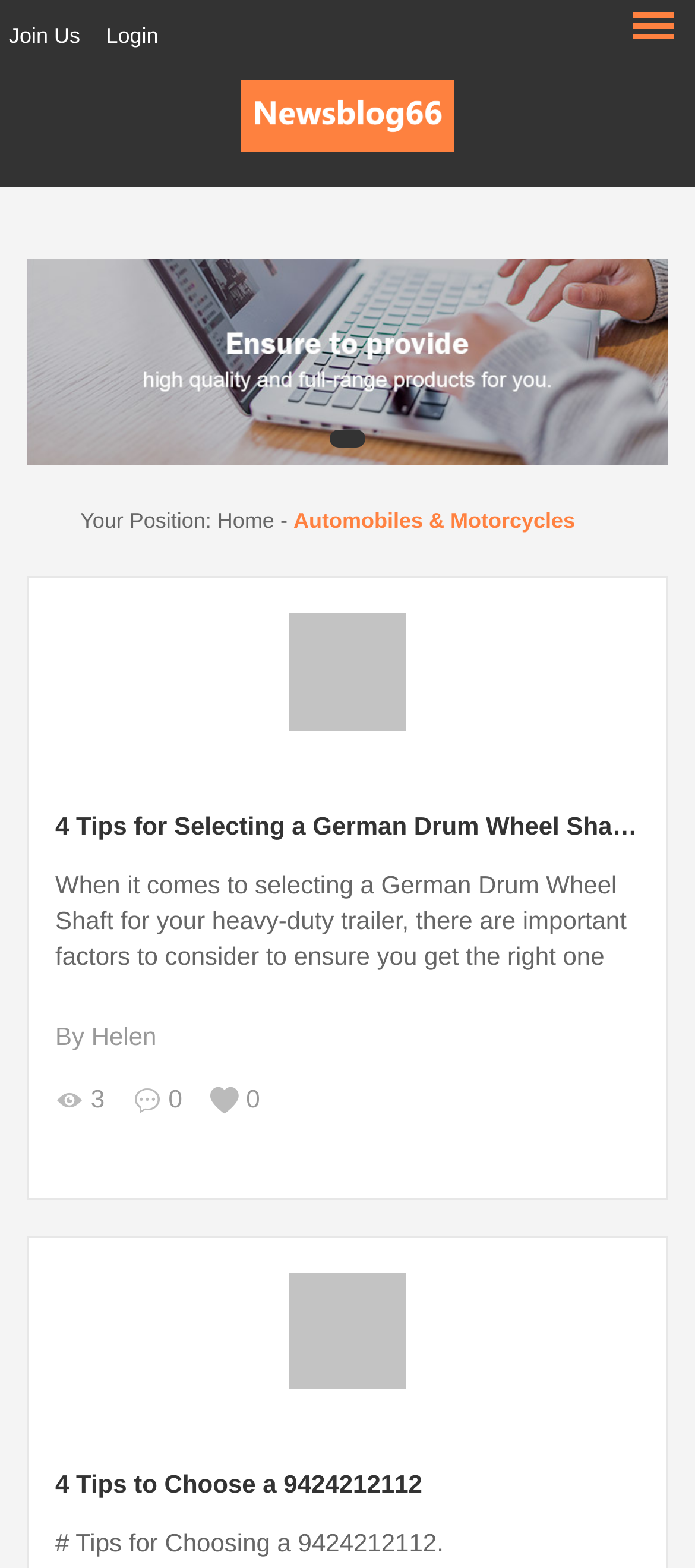What type of content is presented in the links on this webpage?
Use the screenshot to answer the question with a single word or phrase.

Blog posts